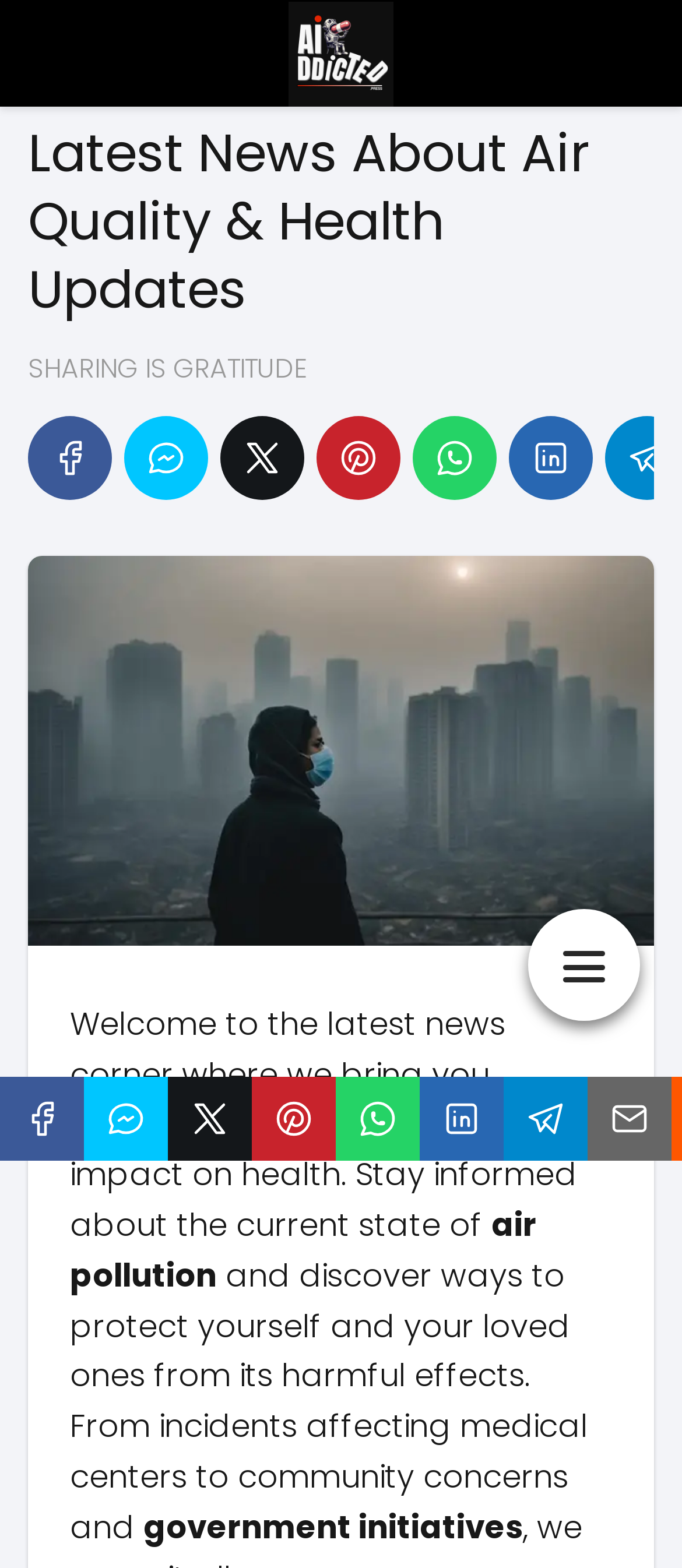Offer a comprehensive description of the webpage’s content and structure.

The webpage is a news corner focused on air quality and its impact on health. At the top left, there is a black logo of "Aiddicted.Press" with a heading "Latest News About Air Quality & Health Updates" next to it. Below the heading, there is a static text "SHARING IS GRATITUDE" followed by a row of social media links, including Facebook, Facebook Messenger, X, Pinterest, WhatsApp, and LinkedIn, each accompanied by a small icon.

On the left side of the page, there is a large image related to news about air quality, taking up most of the vertical space. To the right of the image, there are three blocks of static text. The first block welcomes users to the latest news corner, informing them about updates on air quality and its impact on health. The second block mentions air pollution, and the third block discusses ways to protect oneself and loved ones from its harmful effects, including government initiatives.

At the bottom of the page, there is another row of social media links, identical to the one above, including Facebook, Facebook Messenger, X, Pinterest, WhatsApp, LinkedIn, Telegram, and Email, each with a small icon.